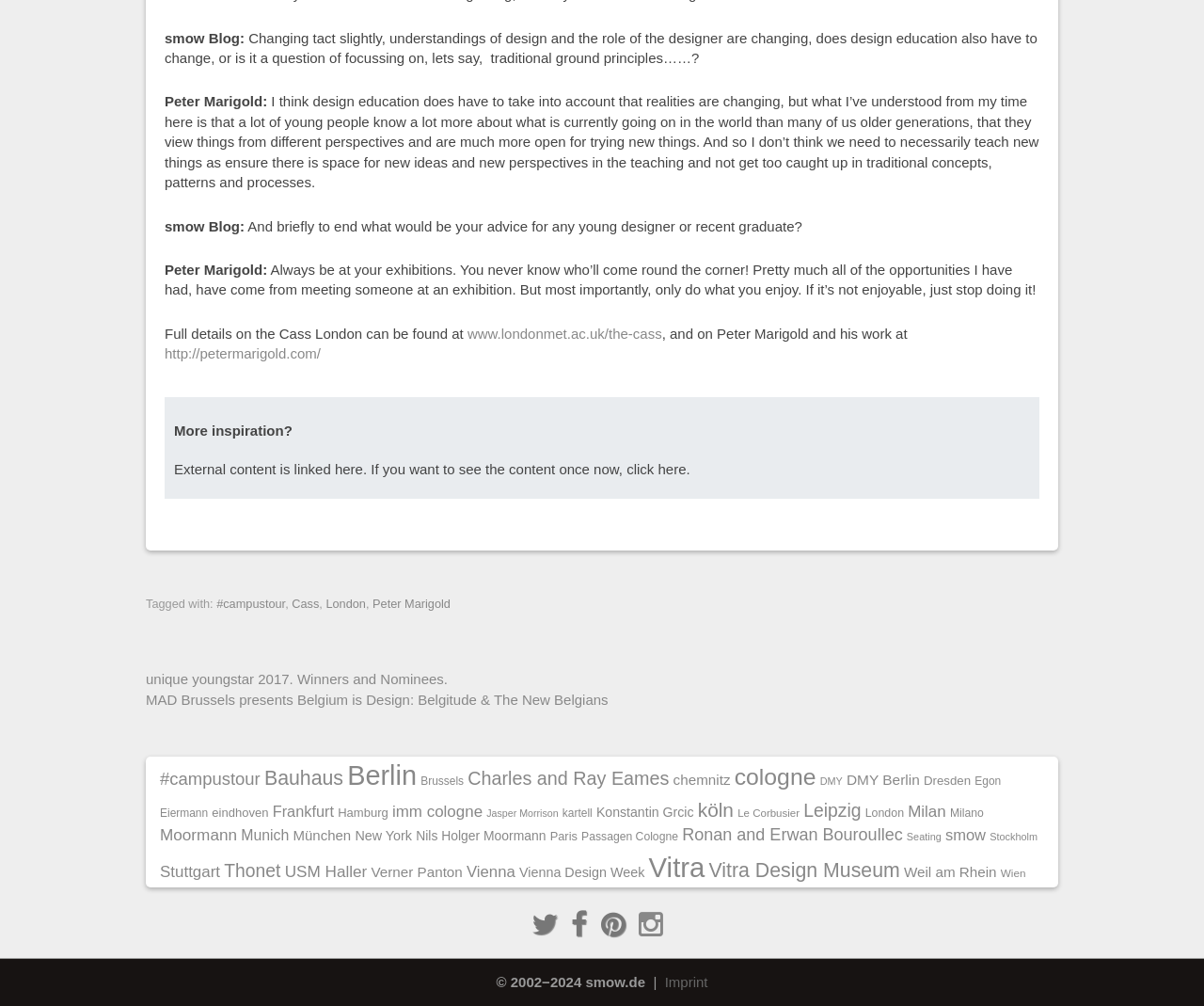Provide a one-word or one-phrase answer to the question:
What is the advice given by Peter Marigold to young designers?

Always be at your exhibitions